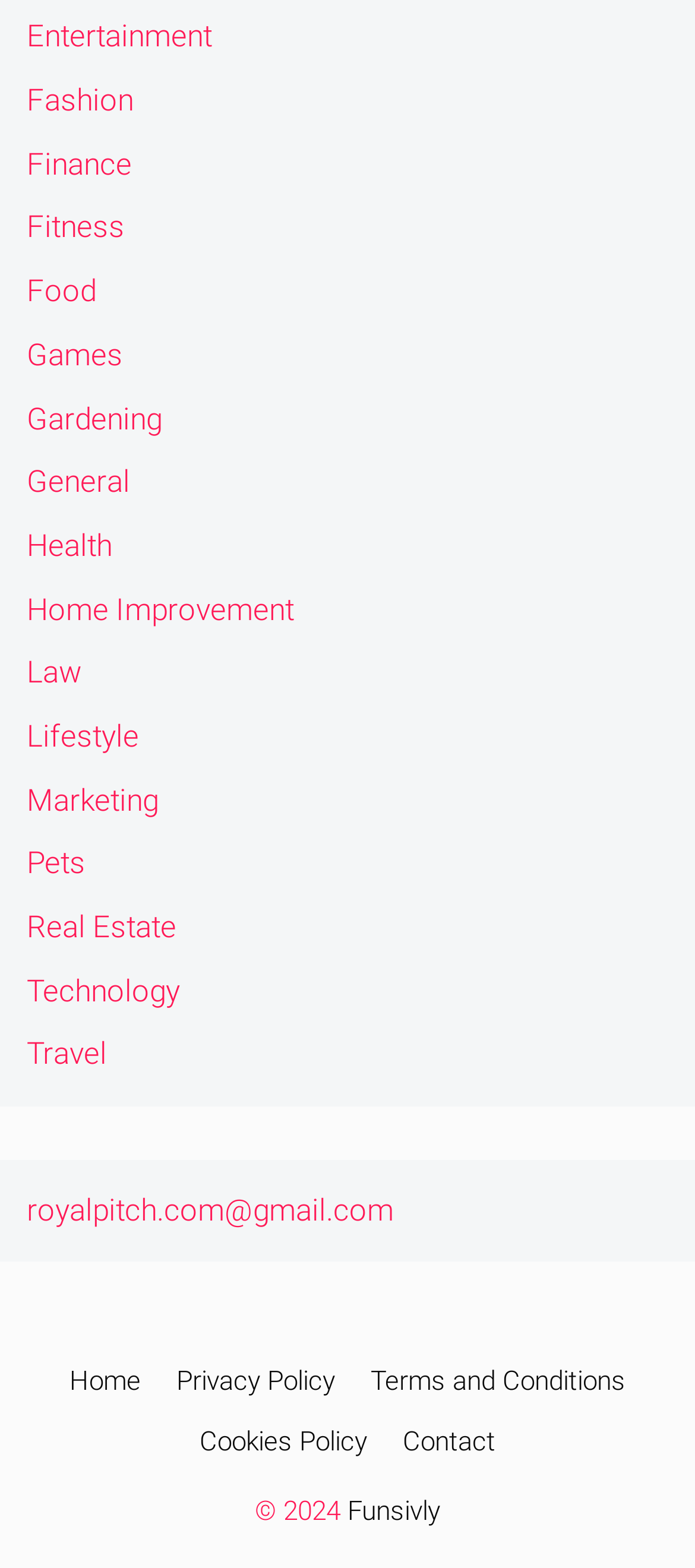Find and specify the bounding box coordinates that correspond to the clickable region for the instruction: "Visit the Home page".

[0.1, 0.87, 0.203, 0.891]